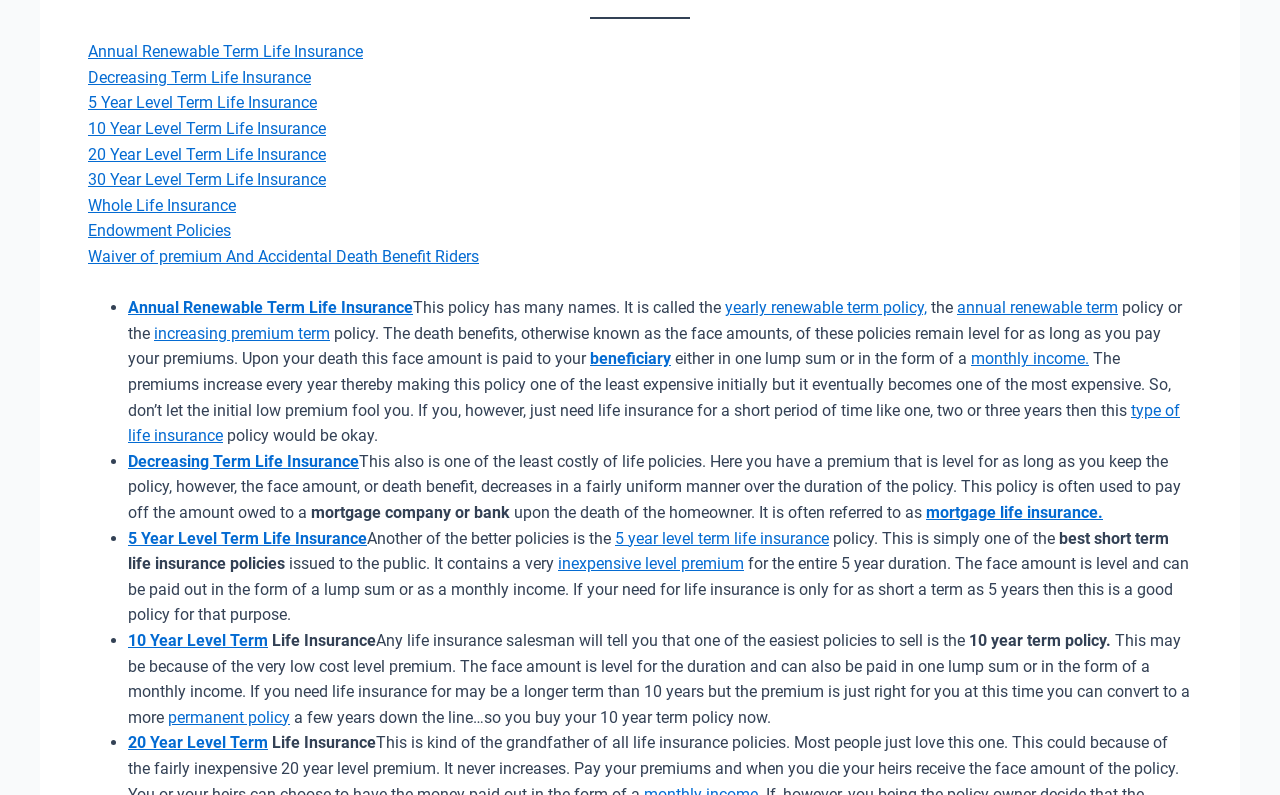Find the bounding box of the UI element described as: "beneficiary". The bounding box coordinates should be given as four float values between 0 and 1, i.e., [left, top, right, bottom].

[0.461, 0.44, 0.524, 0.463]